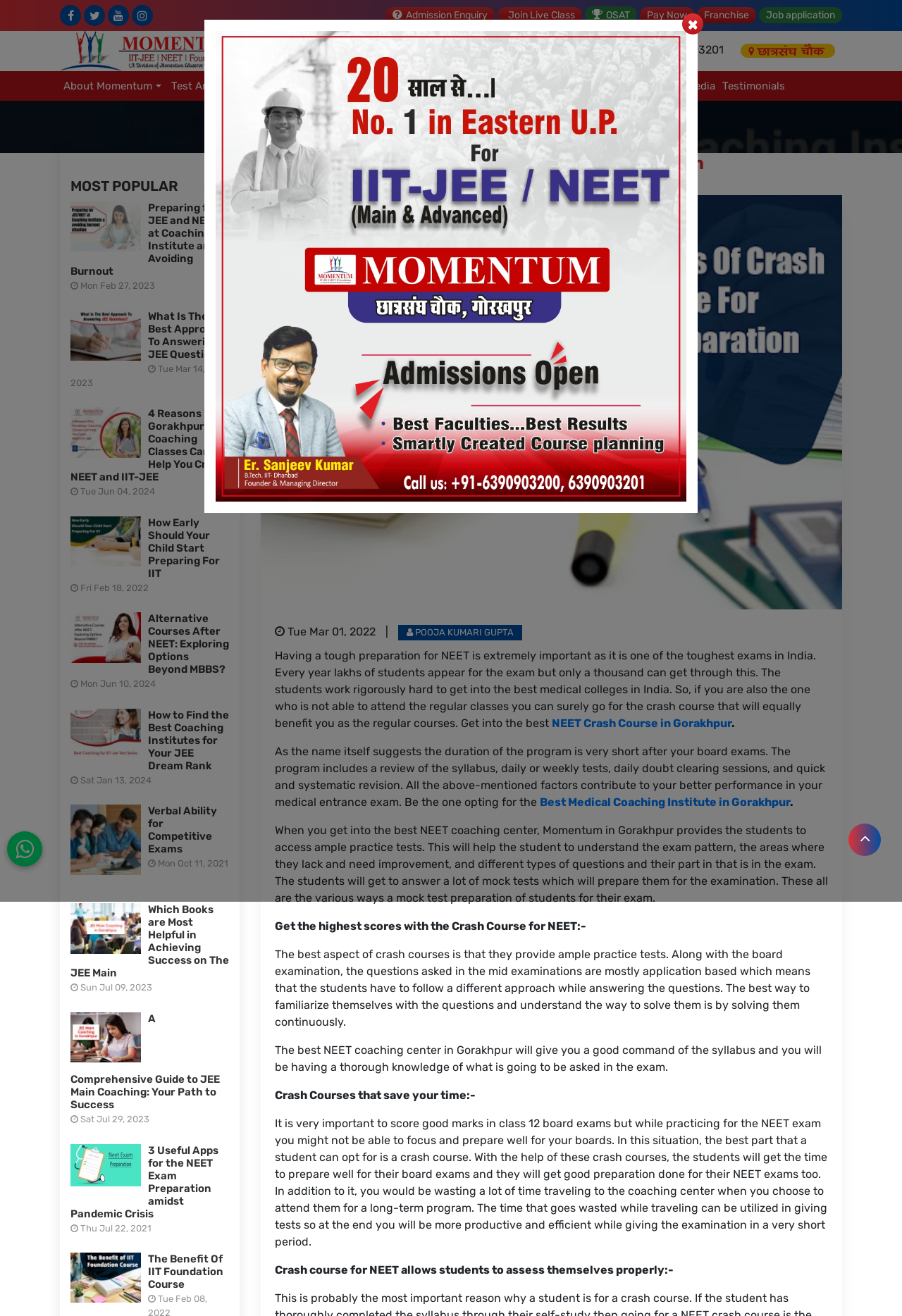Find and provide the bounding box coordinates for the UI element described with: "Join Live Class".

[0.552, 0.005, 0.645, 0.018]